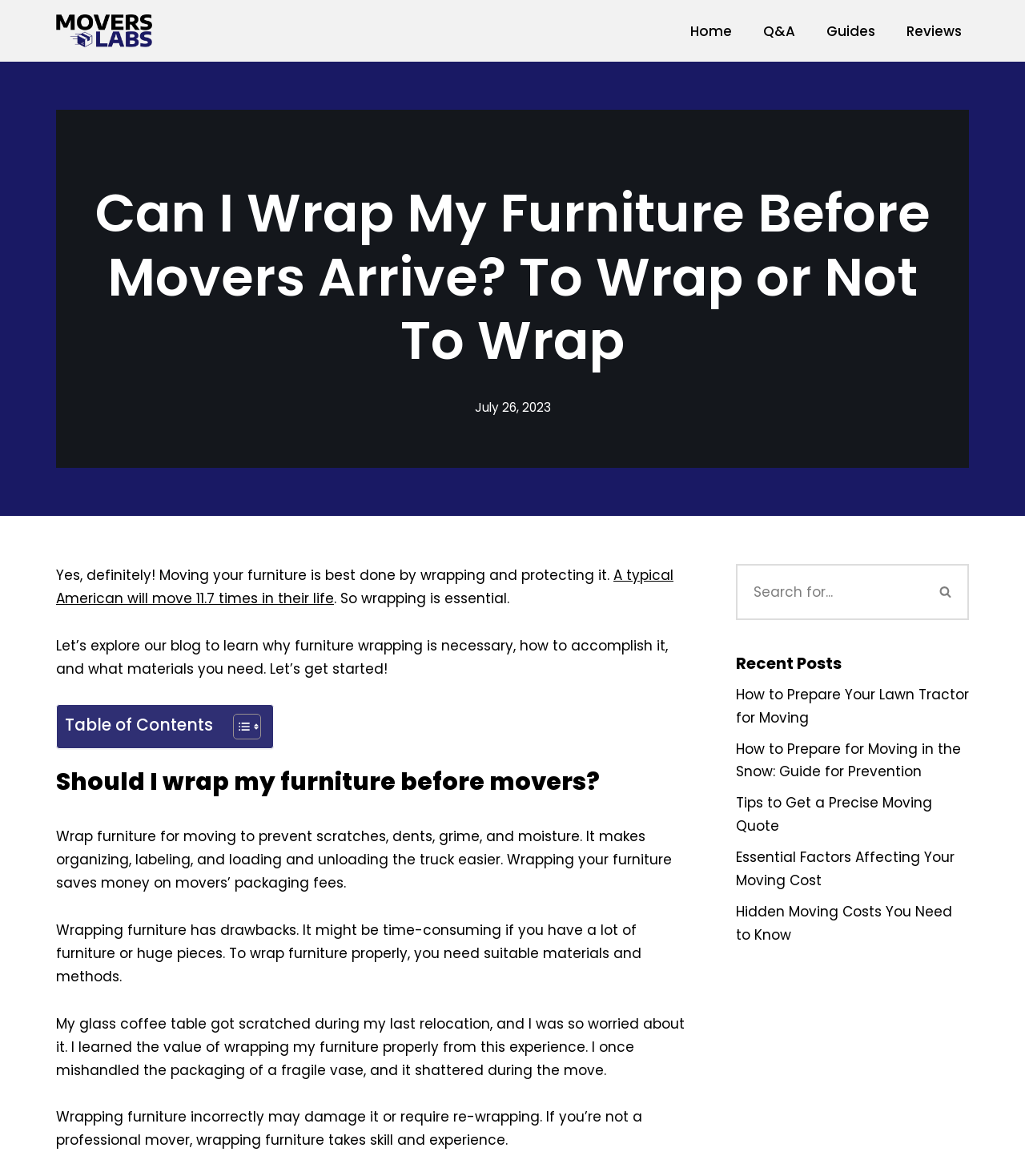What is the author's personal experience with moving furniture?
Based on the image content, provide your answer in one word or a short phrase.

Scratched coffee table